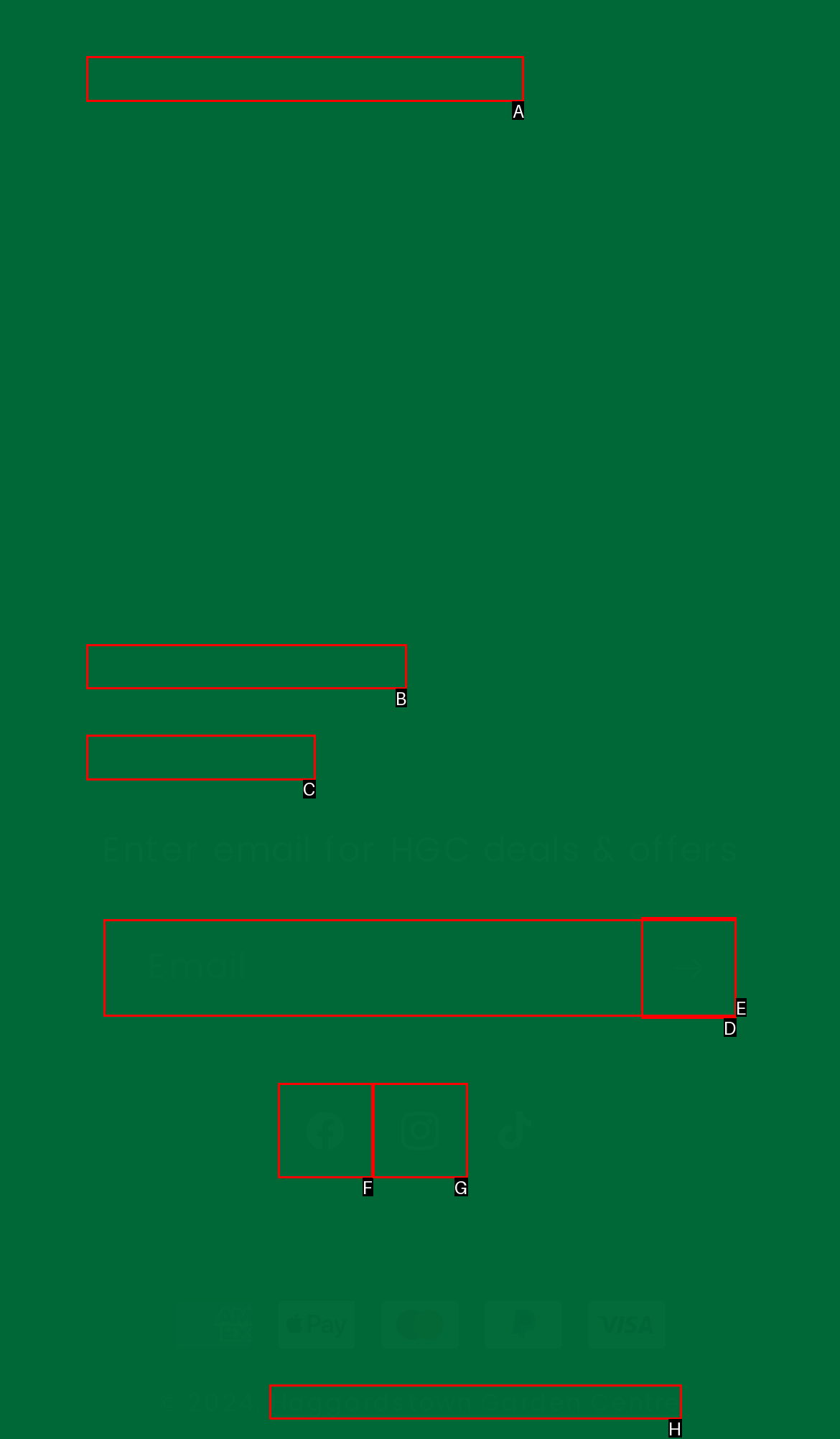Provide the letter of the HTML element that you need to click on to perform the task: View Shipping & Returns policy.
Answer with the letter corresponding to the correct option.

B